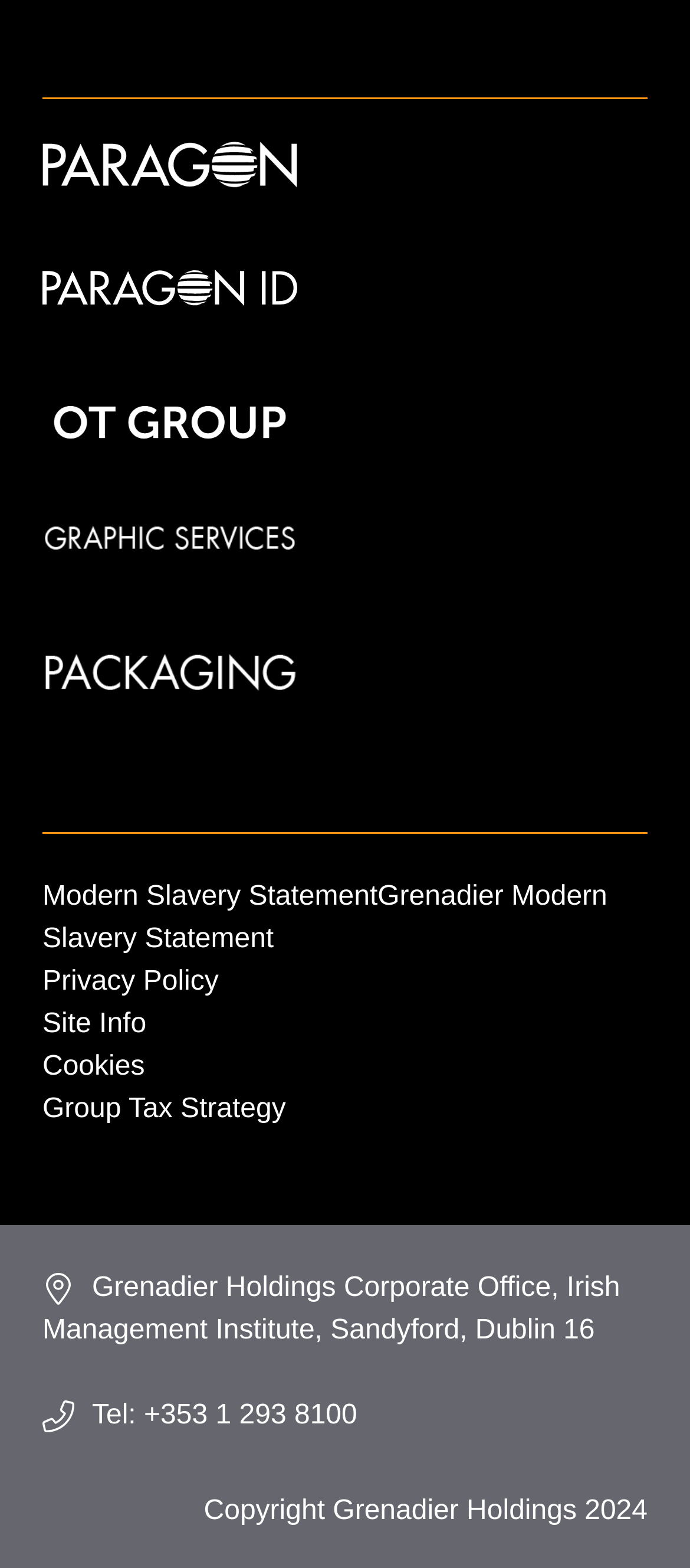Could you specify the bounding box coordinates for the clickable section to complete the following instruction: "Visit Site Info"?

[0.062, 0.643, 0.212, 0.663]